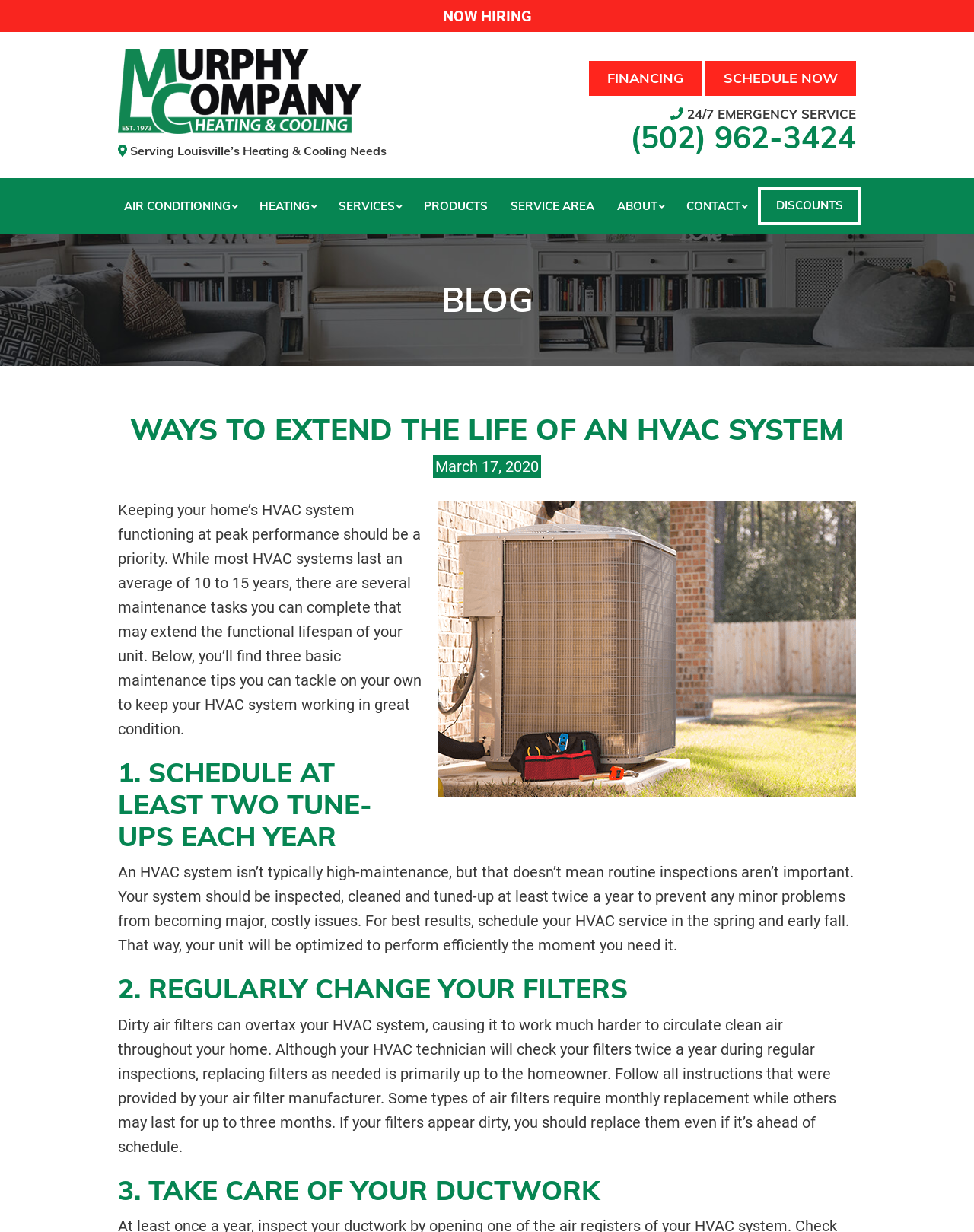Look at the image and answer the question in detail:
What is the phone number to schedule an emergency service?

The phone number to schedule an emergency service is located at the top right corner of the webpage, with a bounding box coordinate of [0.647, 0.095, 0.879, 0.126]. It is a link element with the text '(502) 962-3424'.